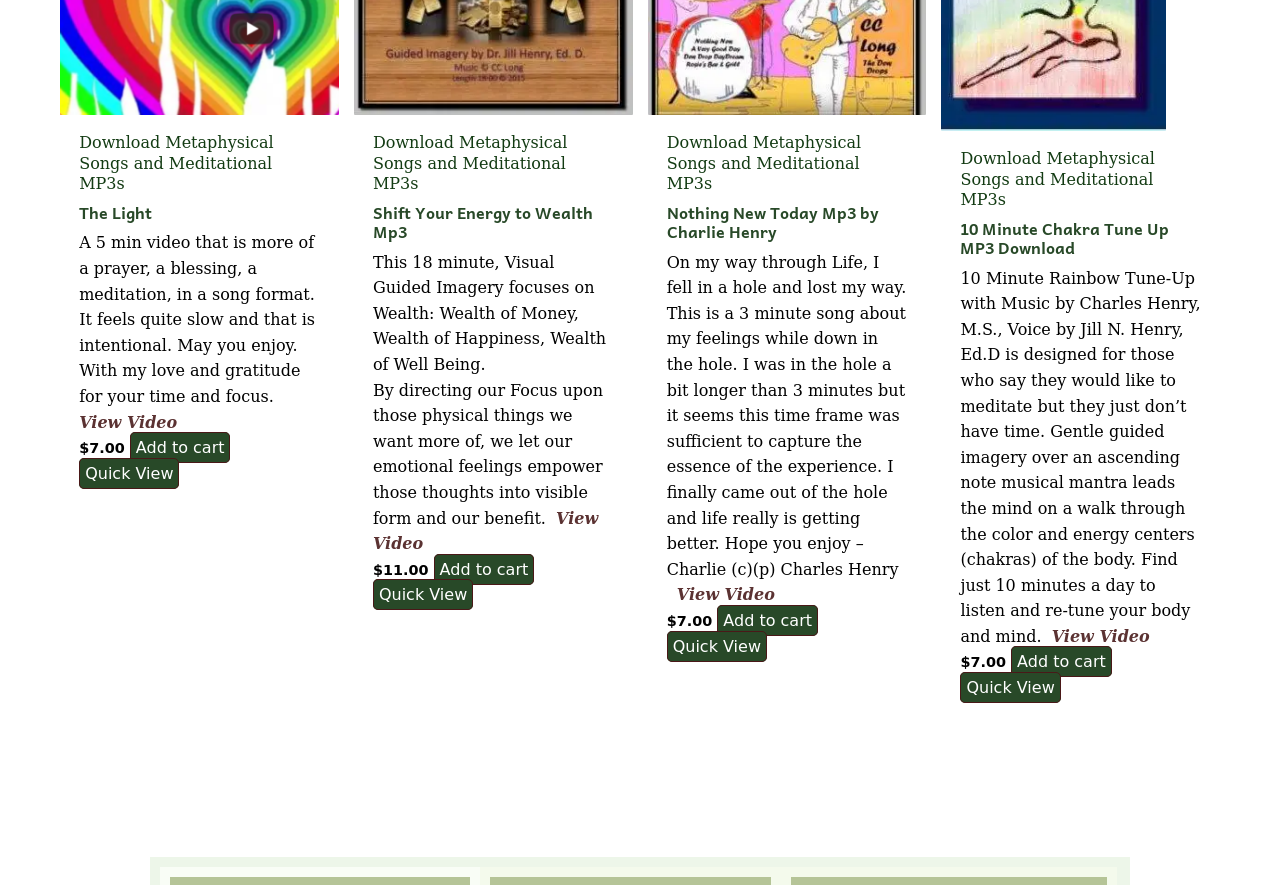Determine the bounding box coordinates for the area you should click to complete the following instruction: "Download 'The Light' metaphysical song".

[0.062, 0.23, 0.25, 0.251]